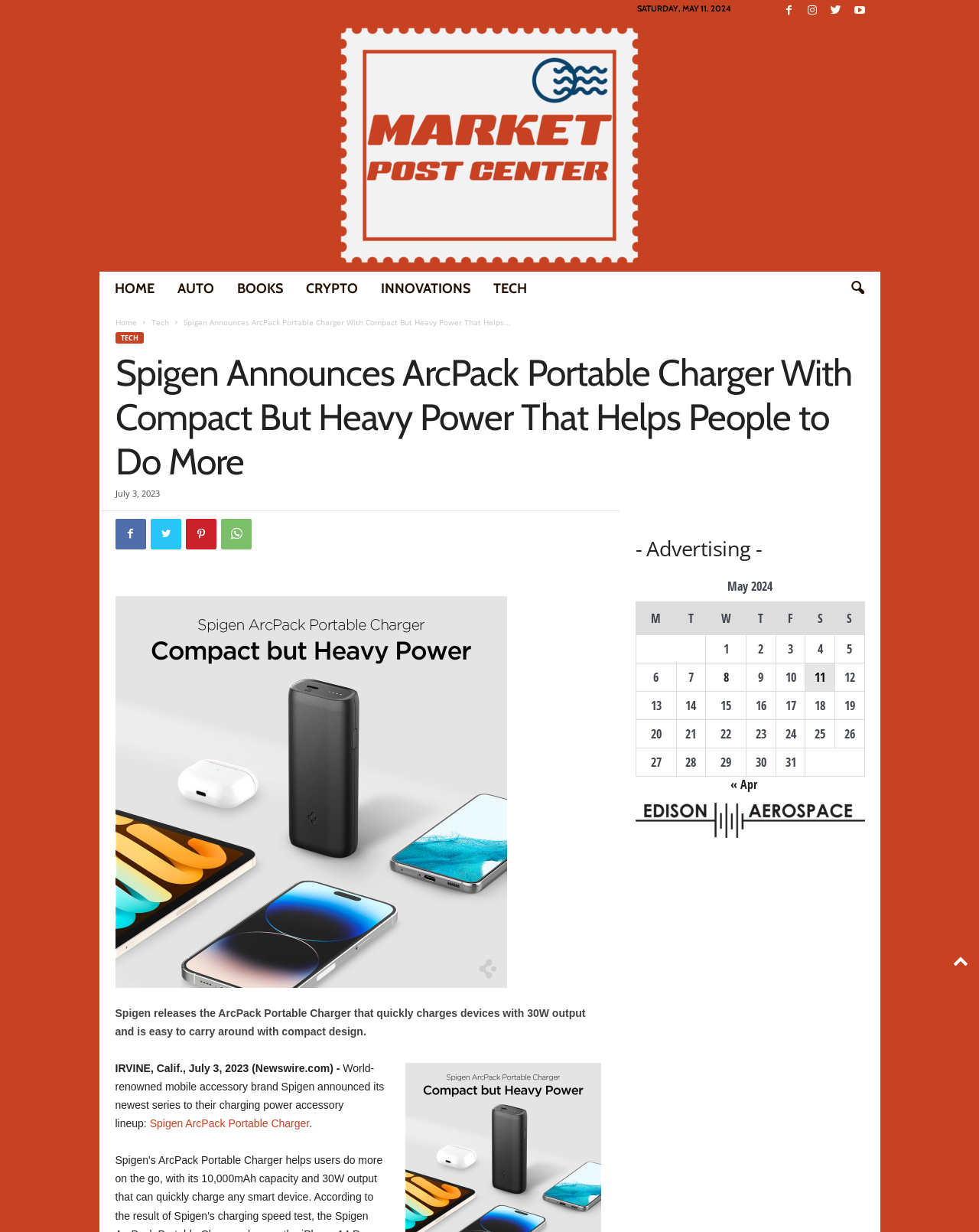Can you locate the main headline on this webpage and provide its text content?

Spigen Announces ArcPack Portable Charger With Compact But Heavy Power That Helps People to Do More